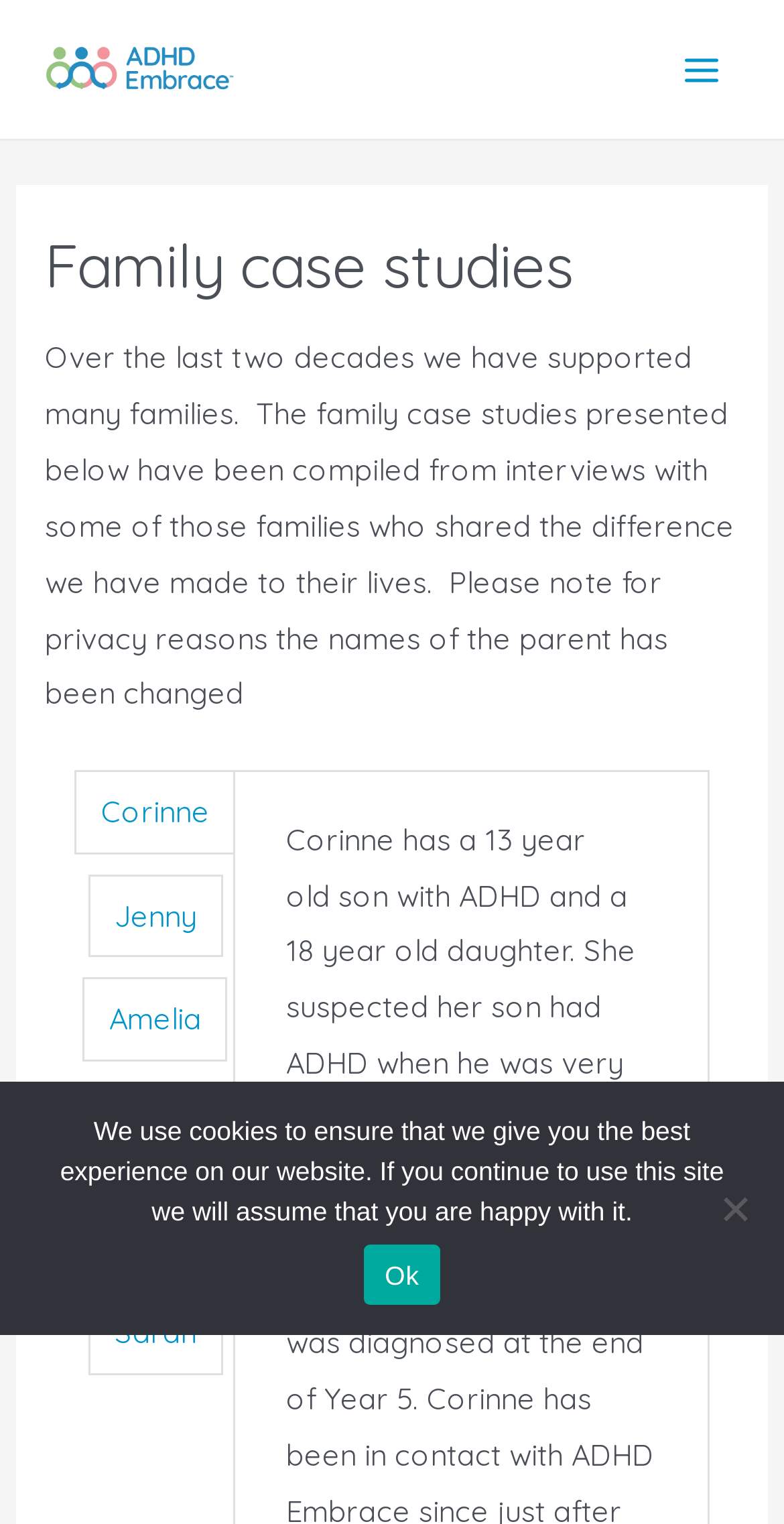How many family case studies are presented on this page?
Based on the screenshot, provide your answer in one word or phrase.

6